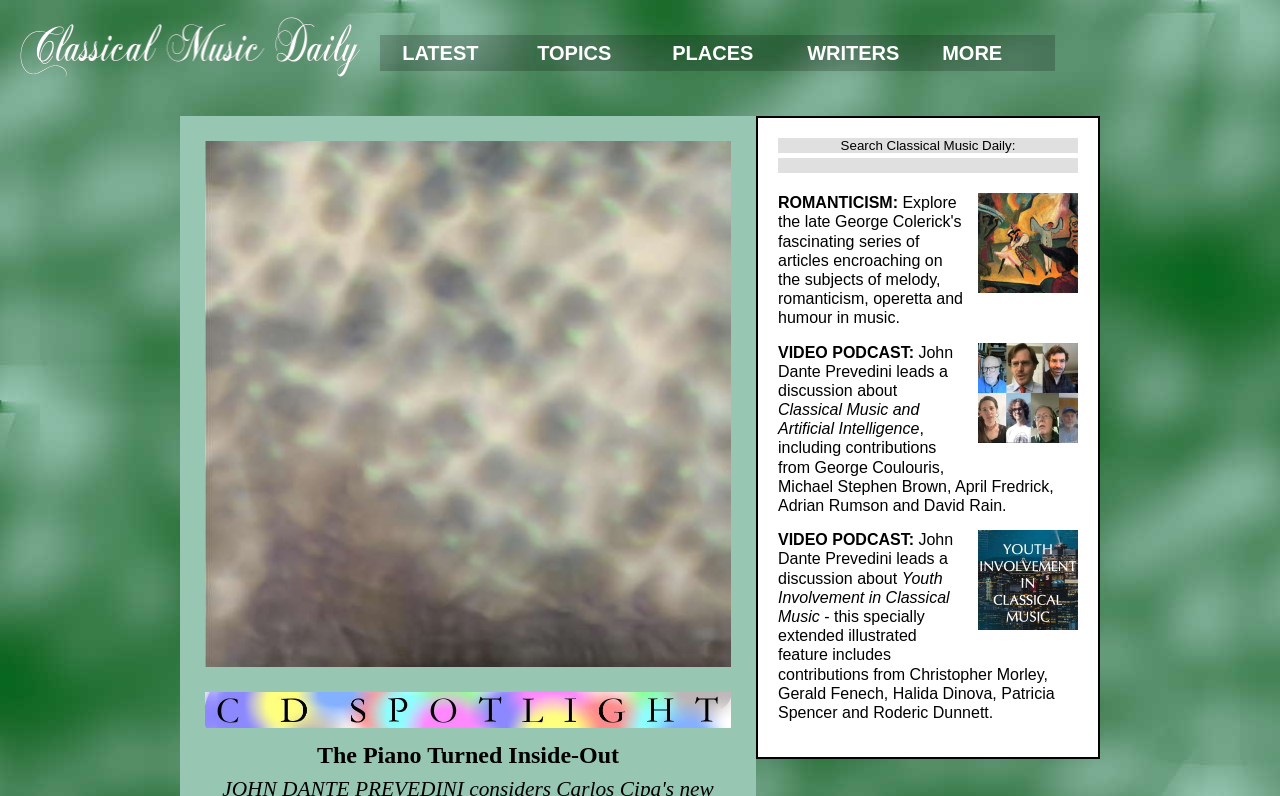What is the topic of the video podcast led by John Dante Prevedini?
Based on the screenshot, answer the question with a single word or phrase.

Classical Music and Artificial Intelligence